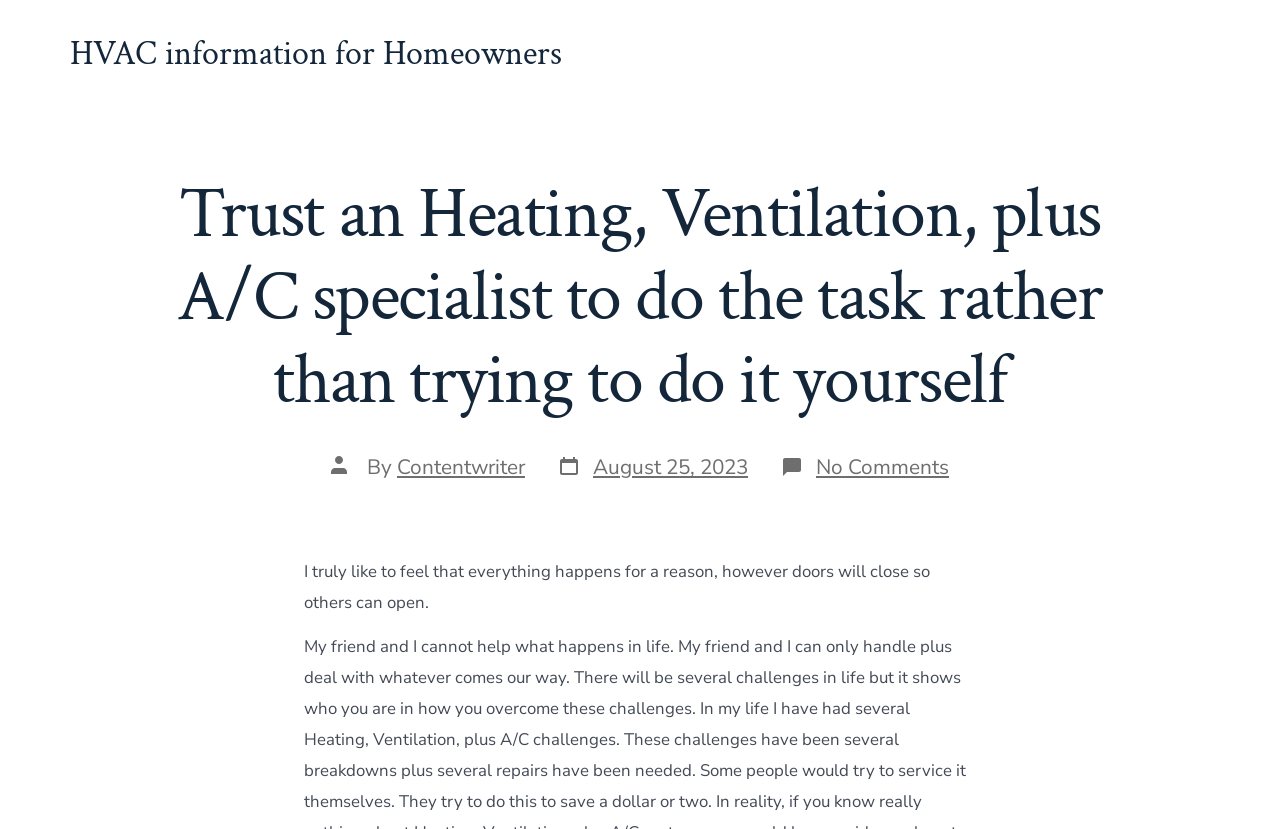Determine the bounding box for the described HTML element: "Contentwriter". Ensure the coordinates are four float numbers between 0 and 1 in the format [left, top, right, bottom].

[0.31, 0.547, 0.41, 0.581]